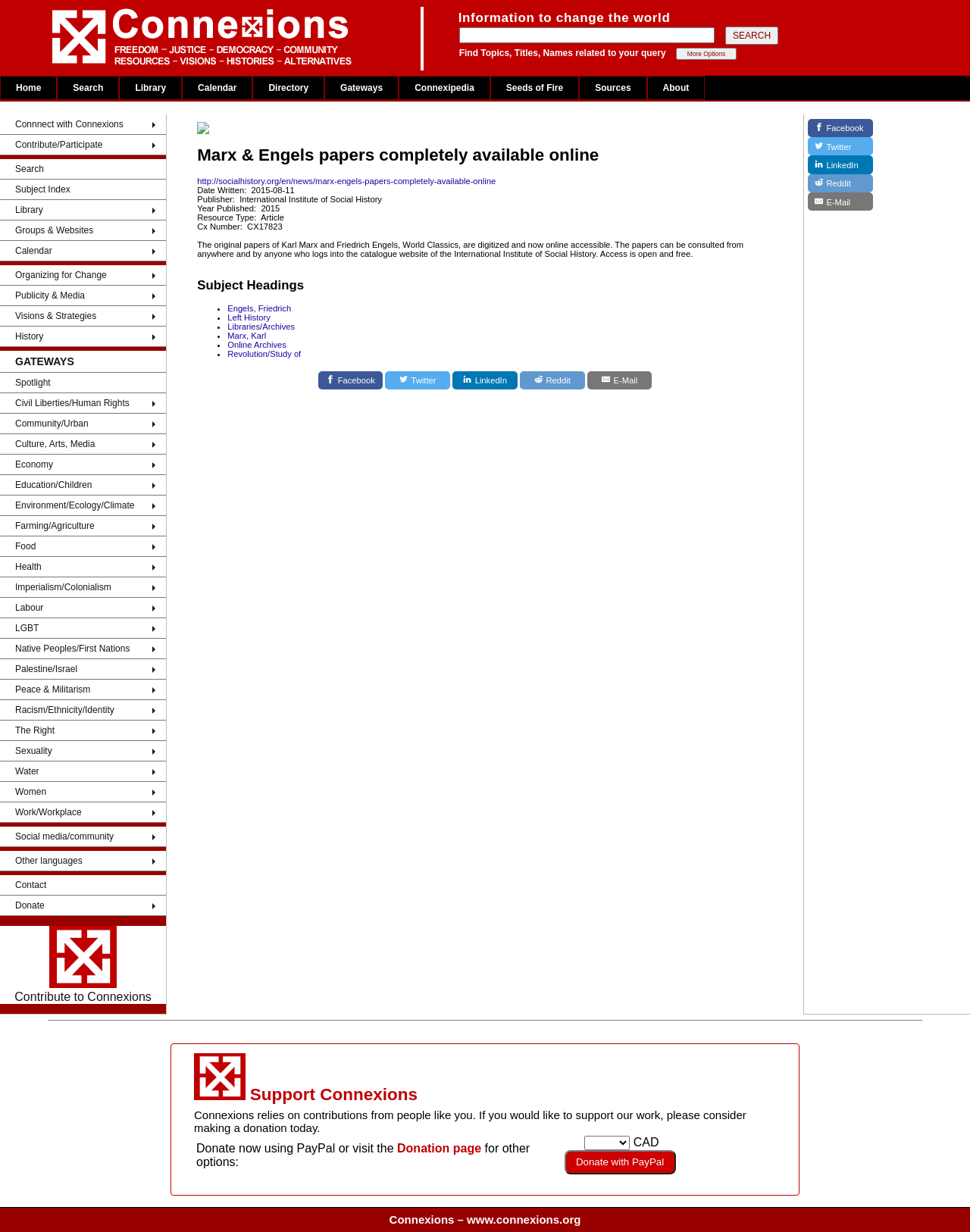Respond to the following question with a brief word or phrase:
What is the 'Seeds of Fire' section about?

Chronology